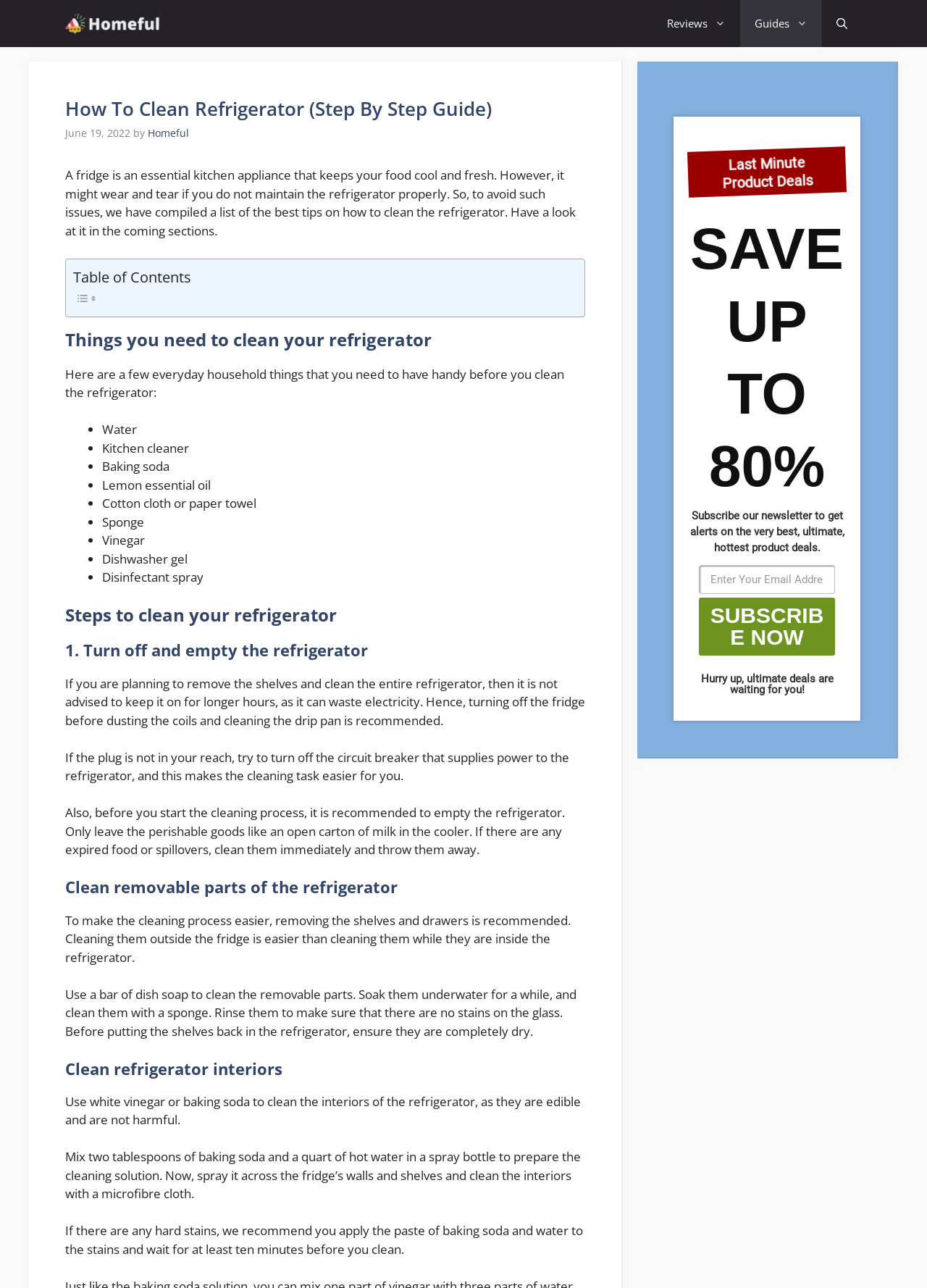Show the bounding box coordinates for the HTML element described as: "Homeful".

[0.159, 0.098, 0.204, 0.109]